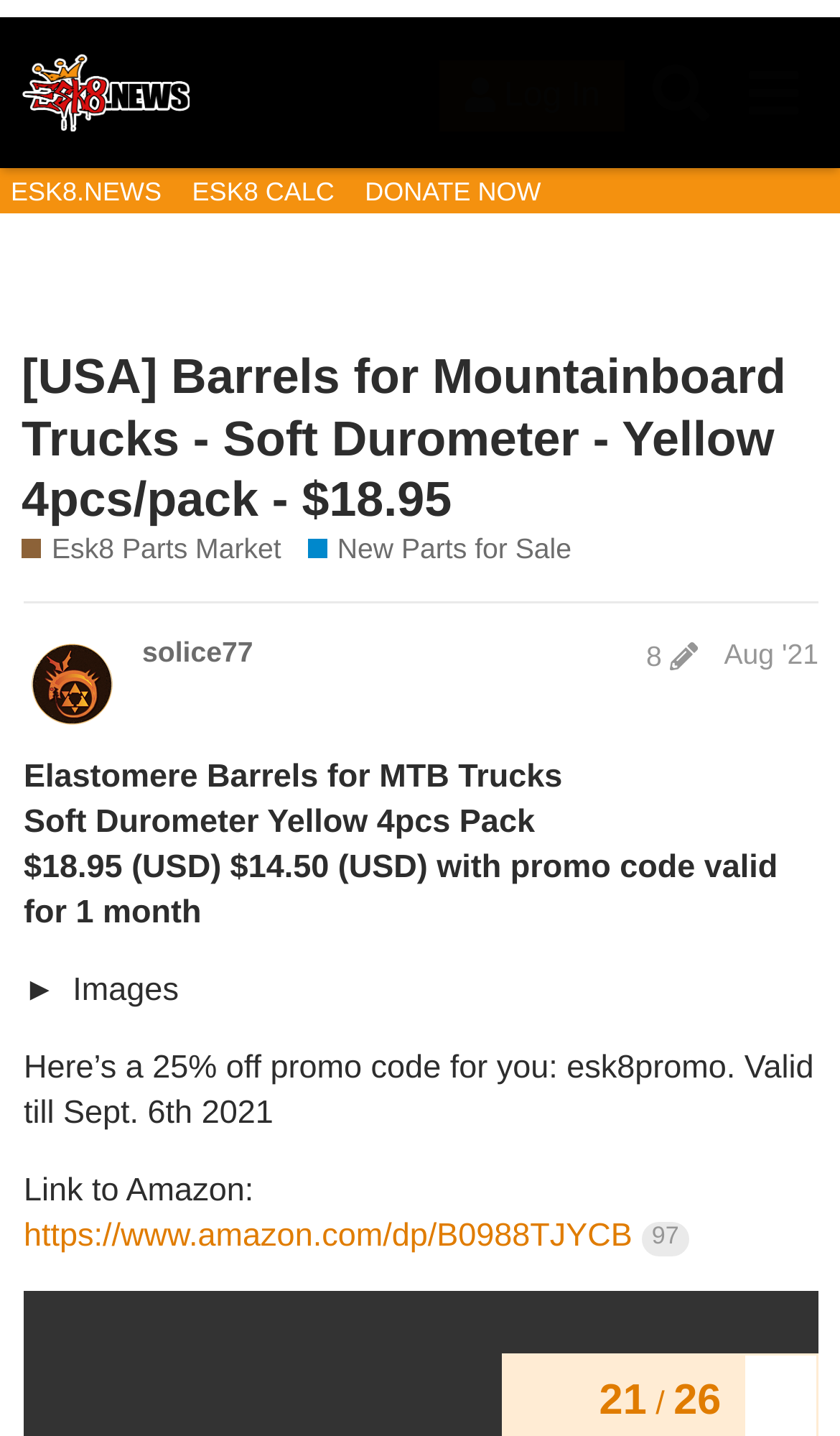What is the expiration date of the promo code?
Based on the image, provide a one-word or brief-phrase response.

Sept. 6th 2021